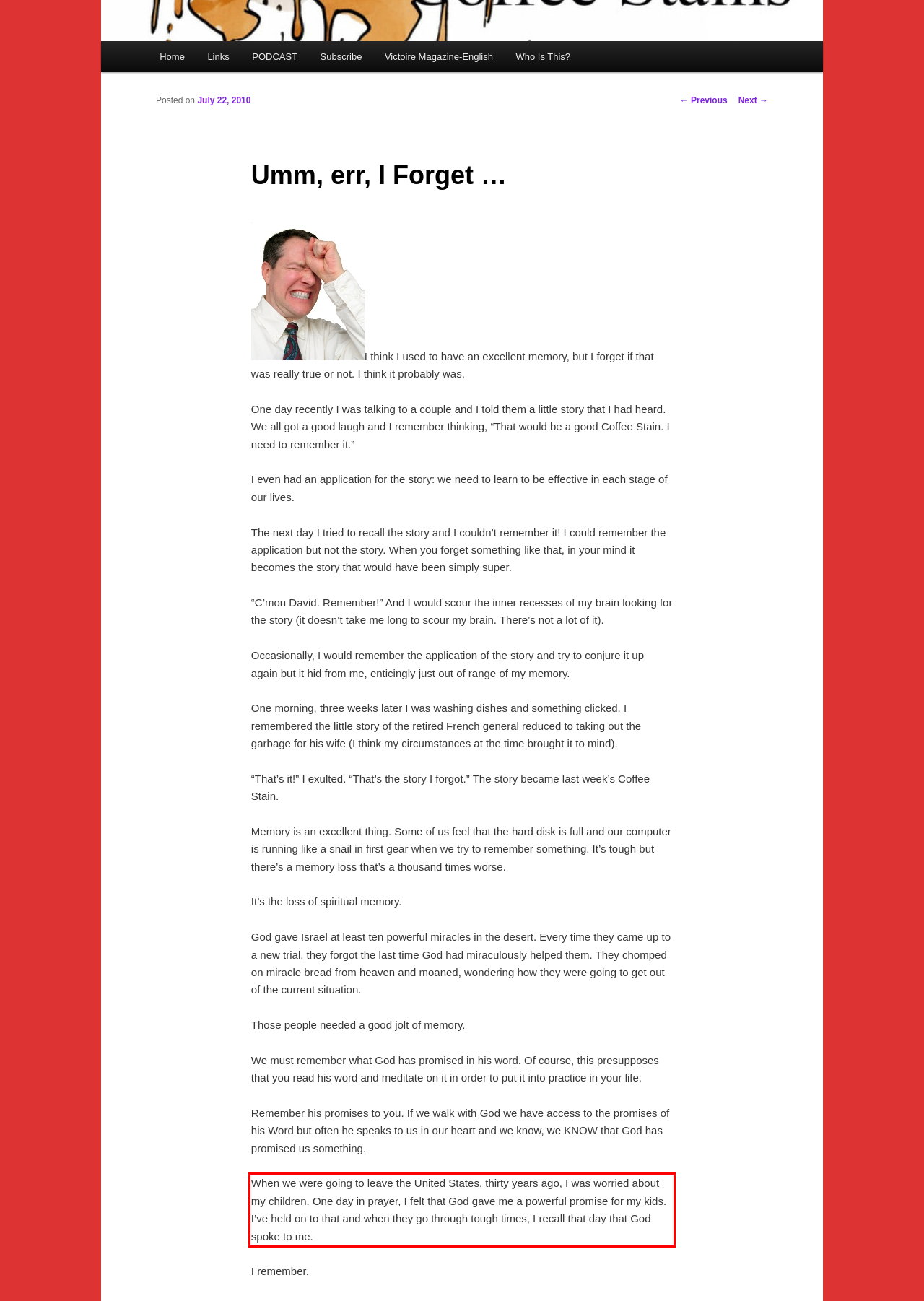You have a screenshot of a webpage with a red bounding box. Use OCR to generate the text contained within this red rectangle.

When we were going to leave the United States, thirty years ago, I was worried about my children. One day in prayer, I felt that God gave me a powerful promise for my kids. I’ve held on to that and when they go through tough times, I recall that day that God spoke to me.